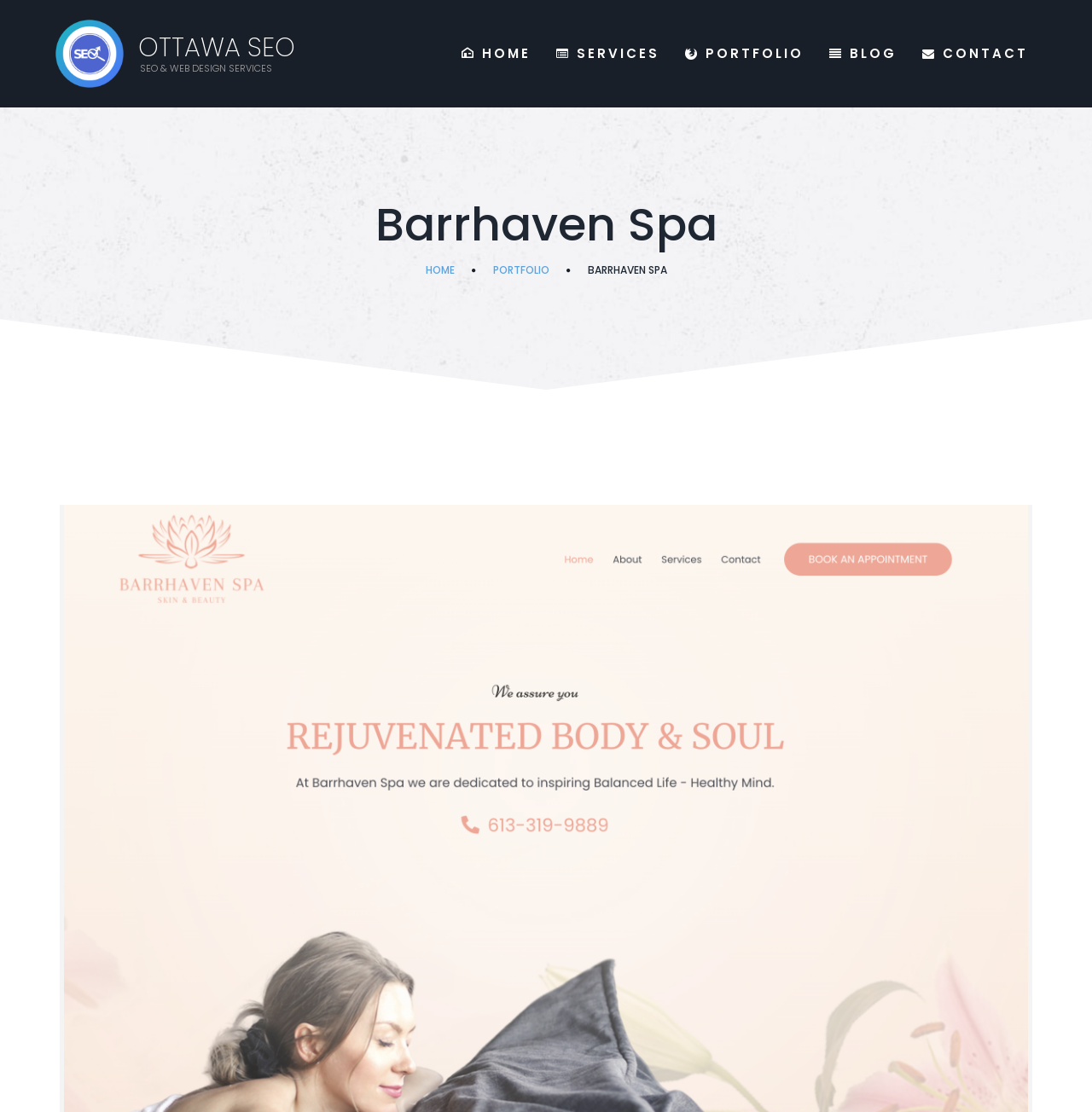Analyze the image and deliver a detailed answer to the question: How many menu items are there?

I found the answer by counting the number of link elements with the text 'HOME', 'SERVICES', 'PORTFOLIO', 'BLOG', and 'CONTACT' which are located at the top of the webpage.